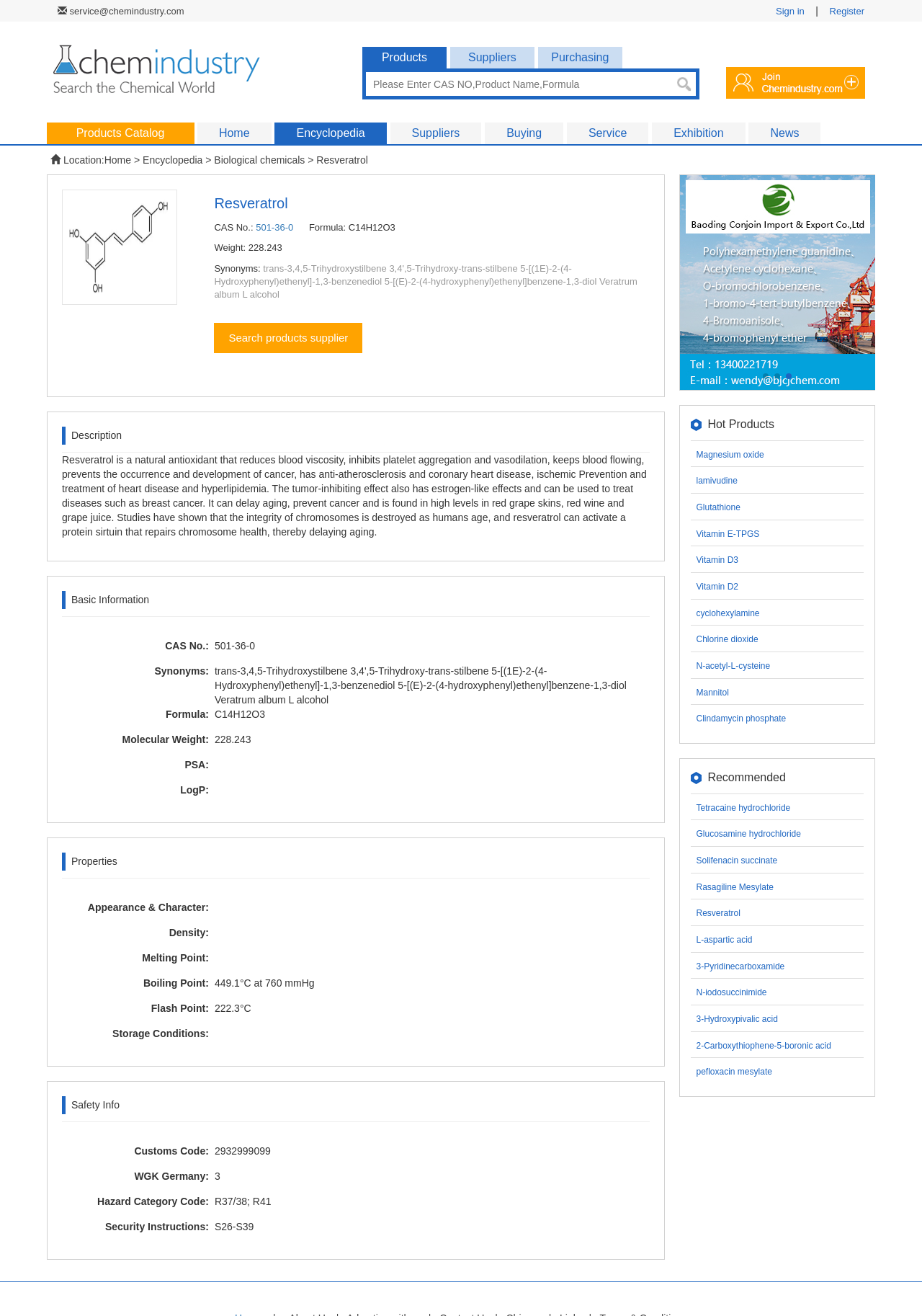Locate the bounding box coordinates of the clickable region to complete the following instruction: "View products catalog."

[0.05, 0.088, 0.211, 0.115]